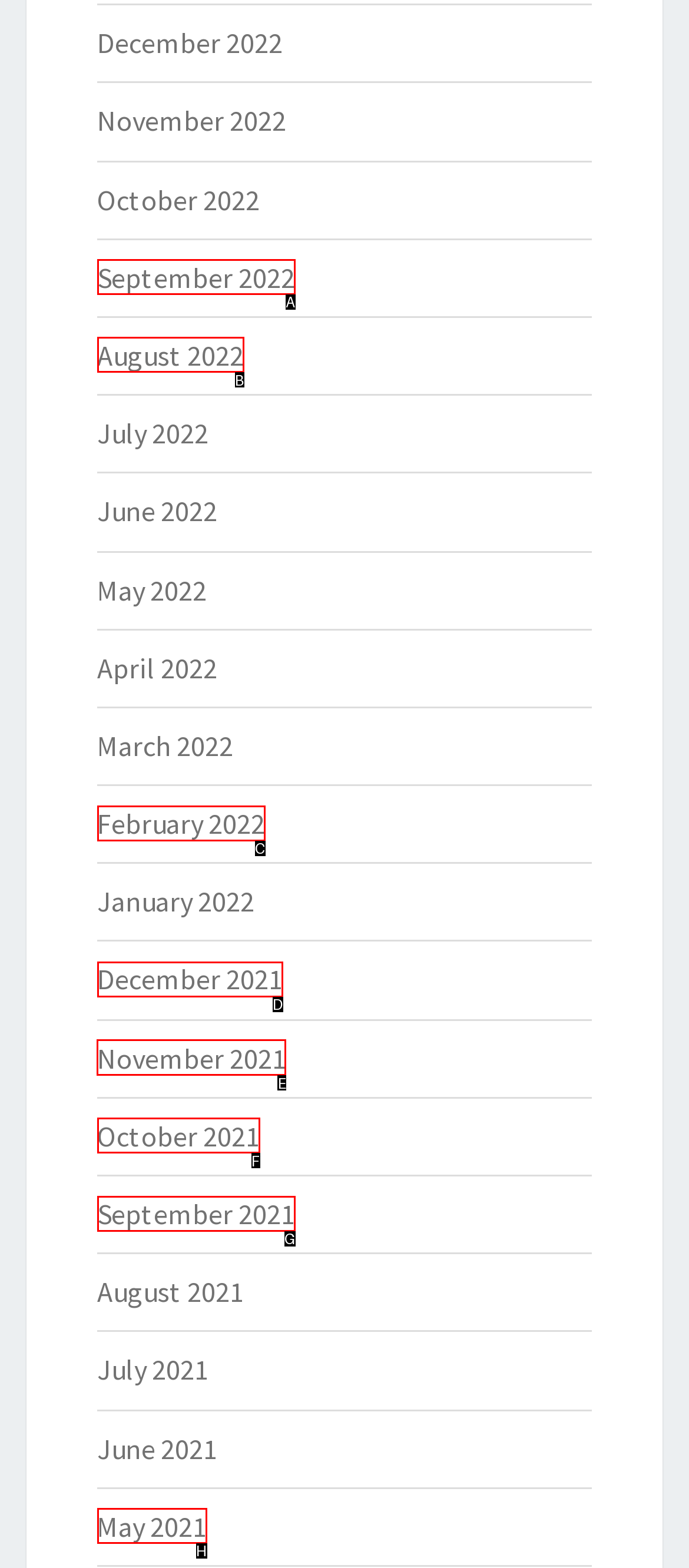Choose the HTML element you need to click to achieve the following task: go to November 2021
Respond with the letter of the selected option from the given choices directly.

E